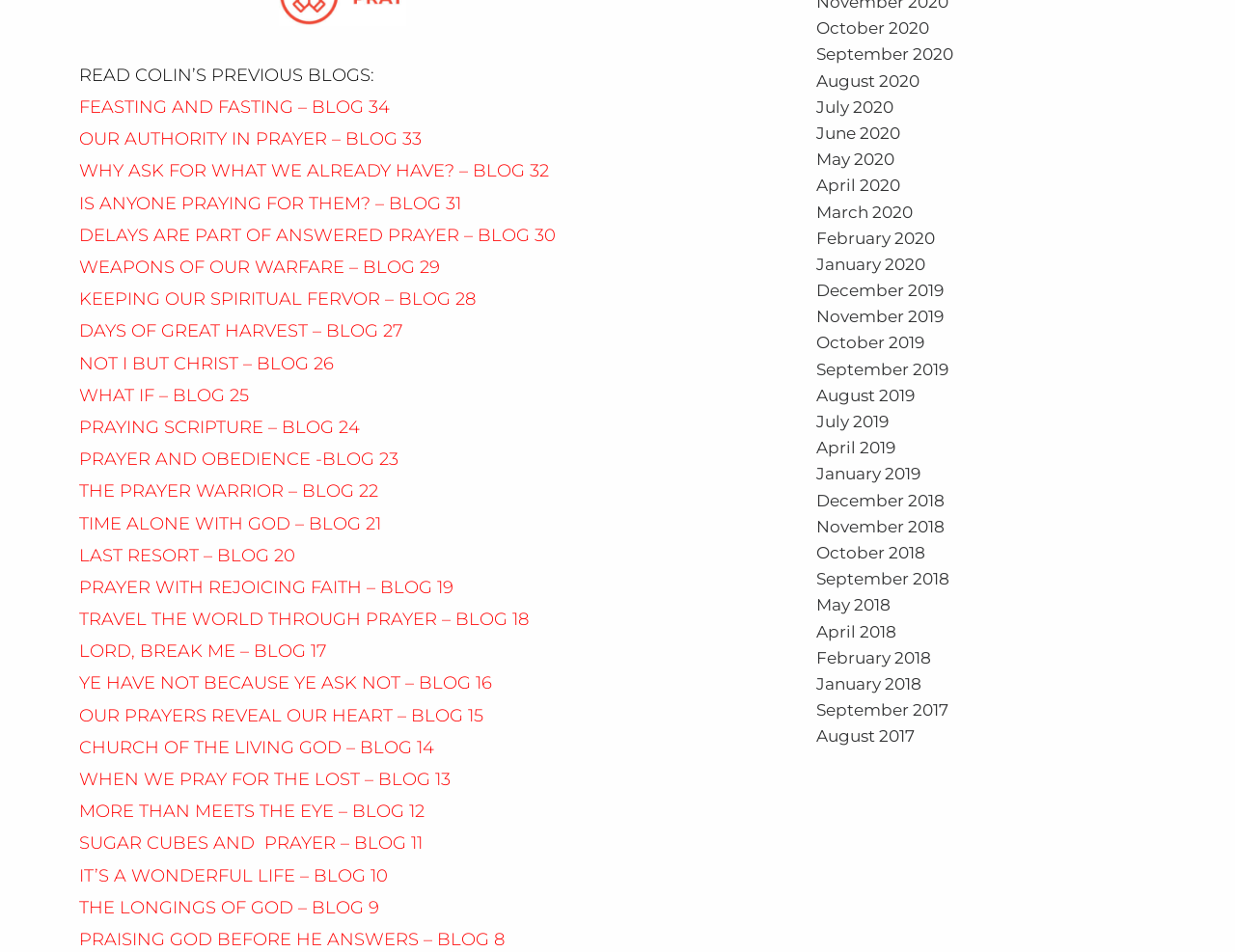Respond to the question below with a concise word or phrase:
What is the title of the first blog?

FEASTING AND FASTING – BLOG 34